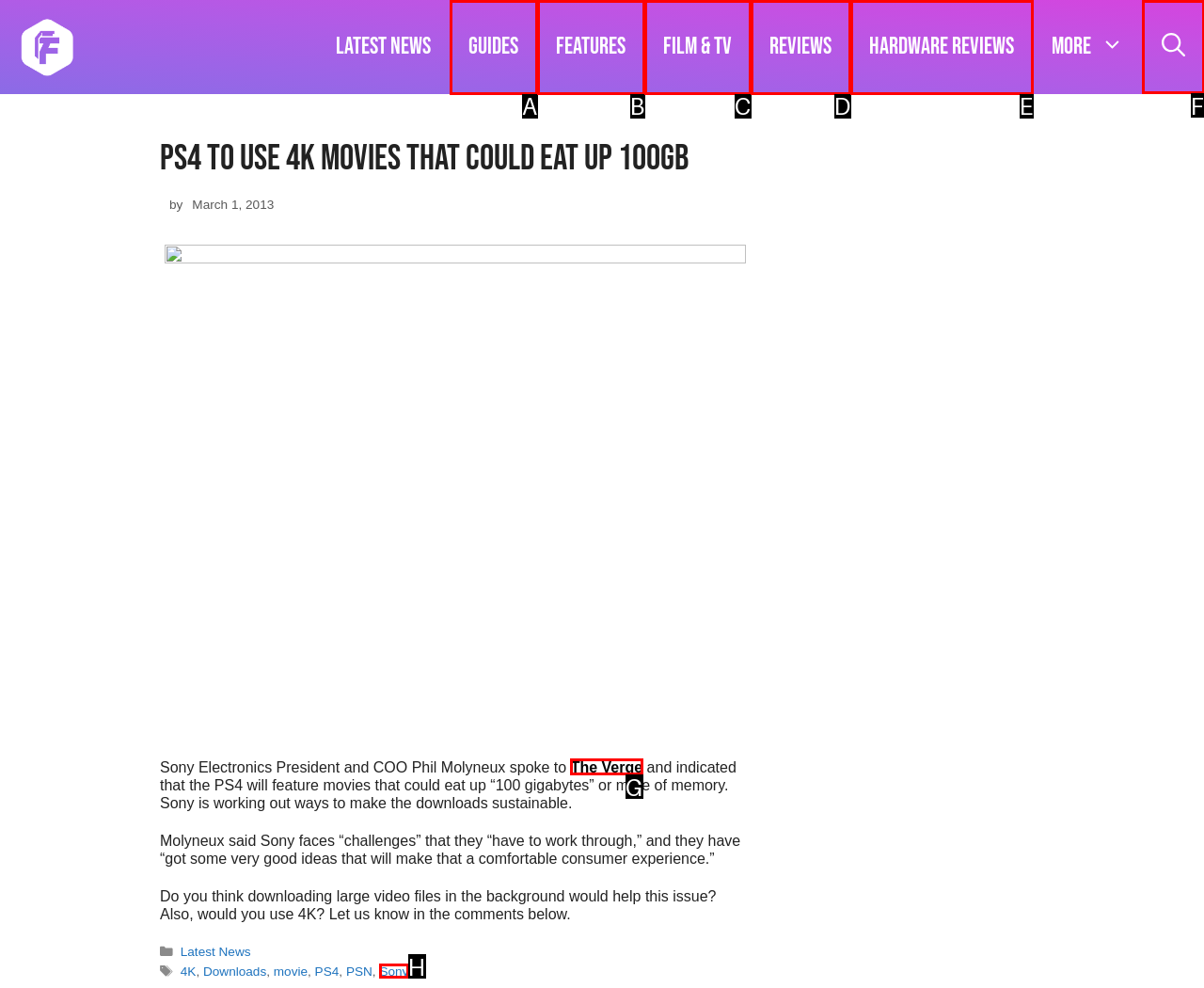Choose the HTML element that should be clicked to achieve this task: Open Search Bar
Respond with the letter of the correct choice.

F